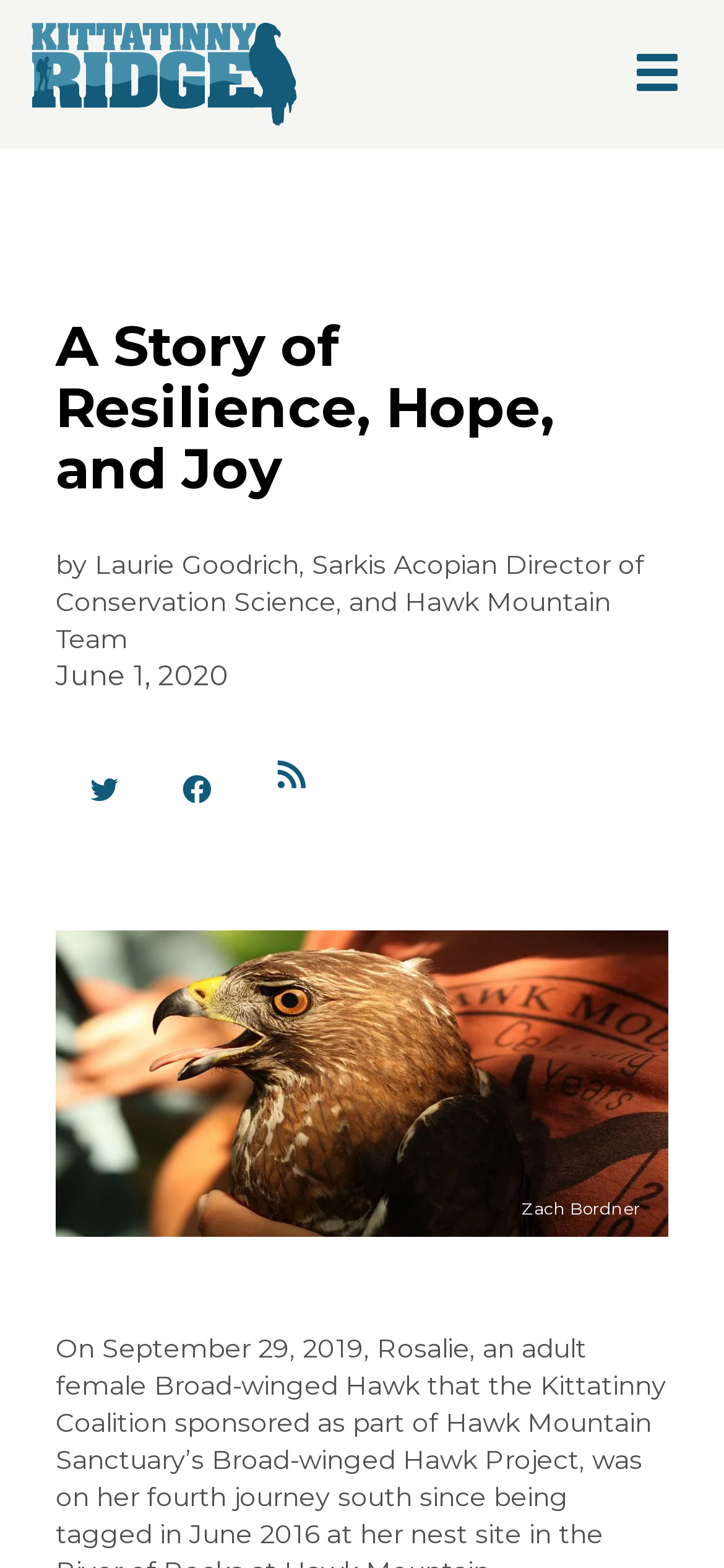Who is the author of the article?
Please provide a comprehensive answer based on the visual information in the image.

The author of the article can be found by looking at the text 'by Laurie Goodrich, Sarkis Acopian Director of Conservation Science, and Hawk Mountain Team' which is a static text element within the header section of the webpage.